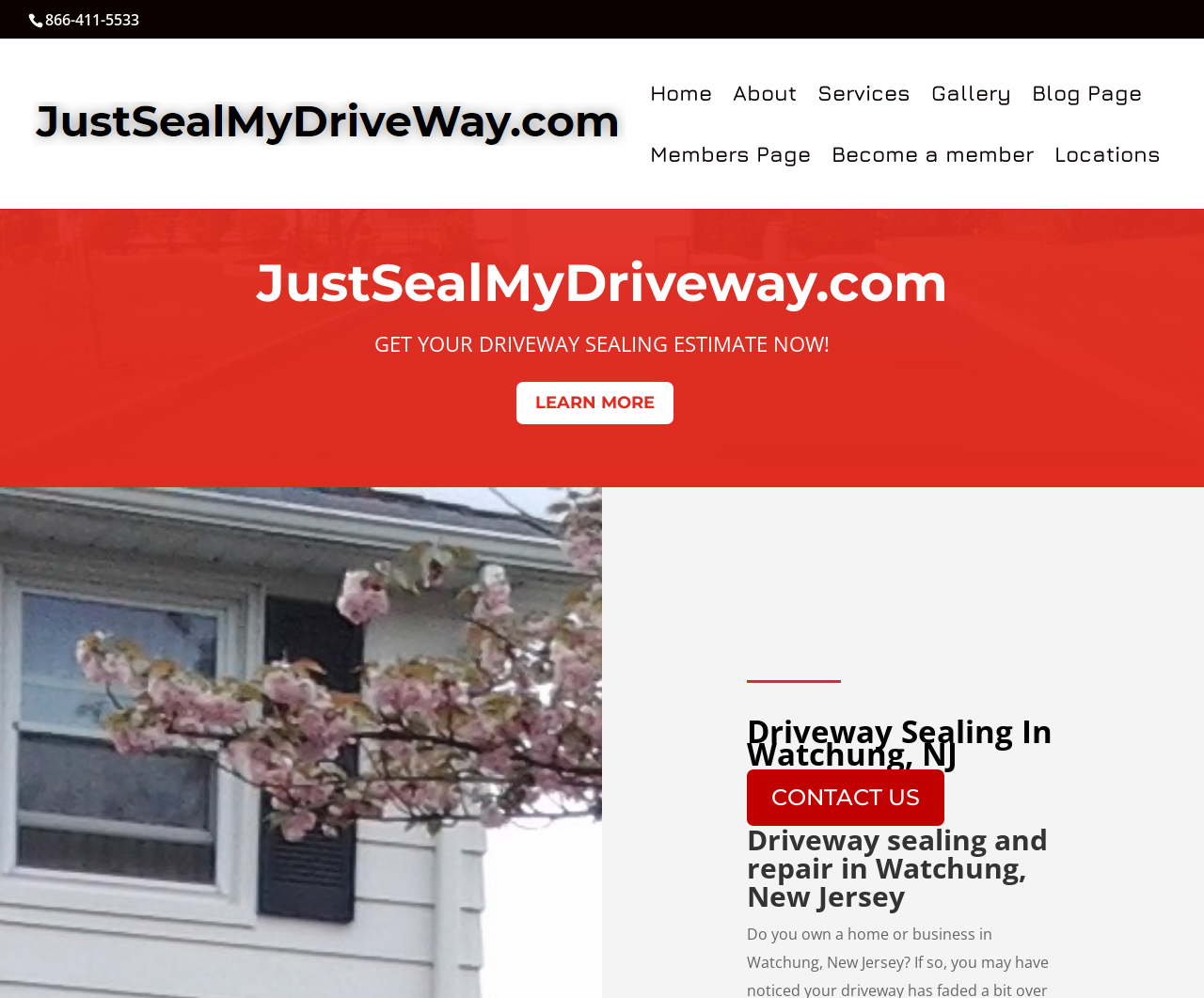Please give a succinct answer using a single word or phrase:
How many links are in the top navigation menu?

7